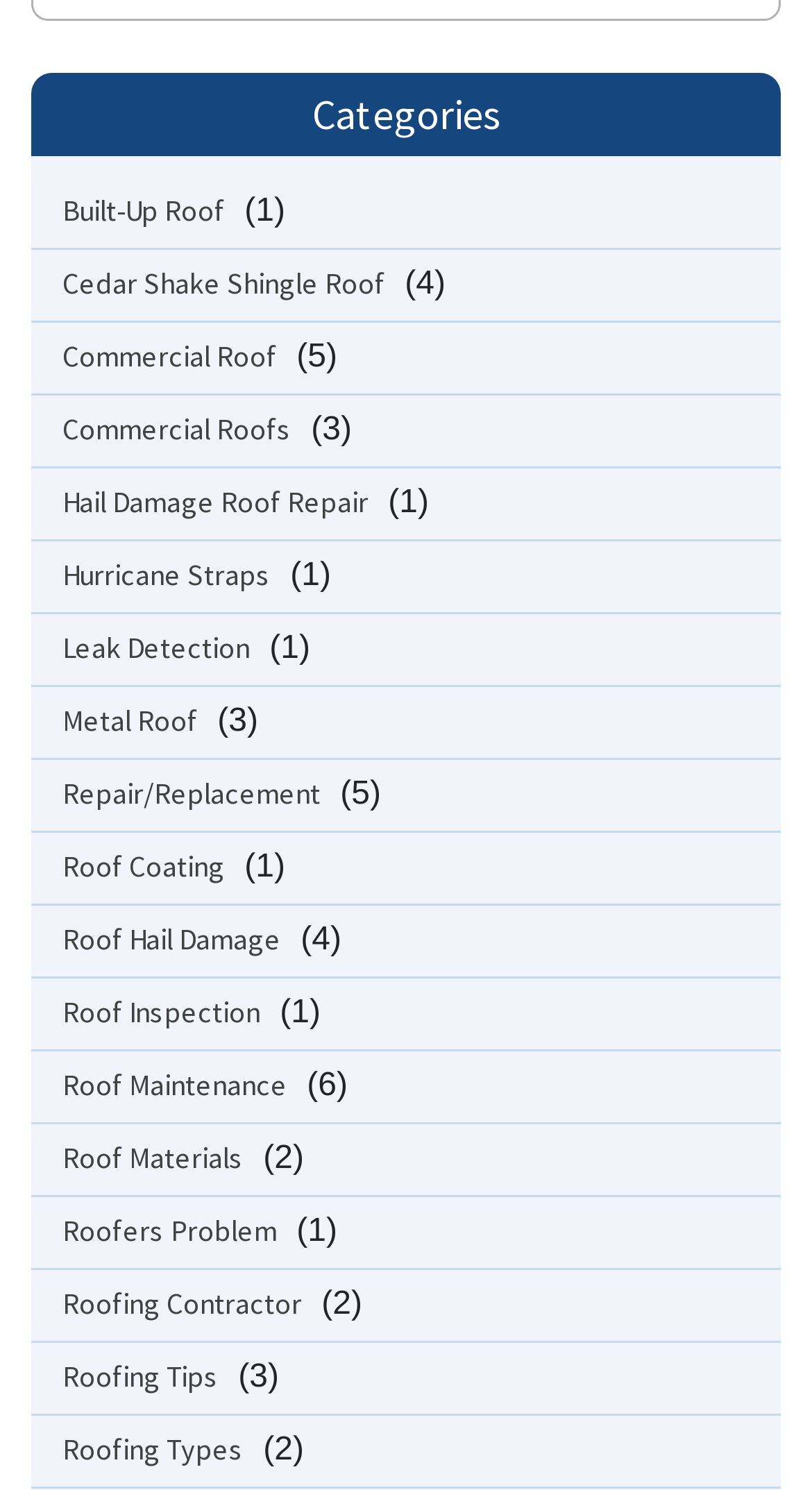Using the element description: "Roof Hail Damage", determine the bounding box coordinates. The coordinates should be in the format [left, top, right, bottom], with values between 0 and 1.

[0.077, 0.617, 0.359, 0.645]